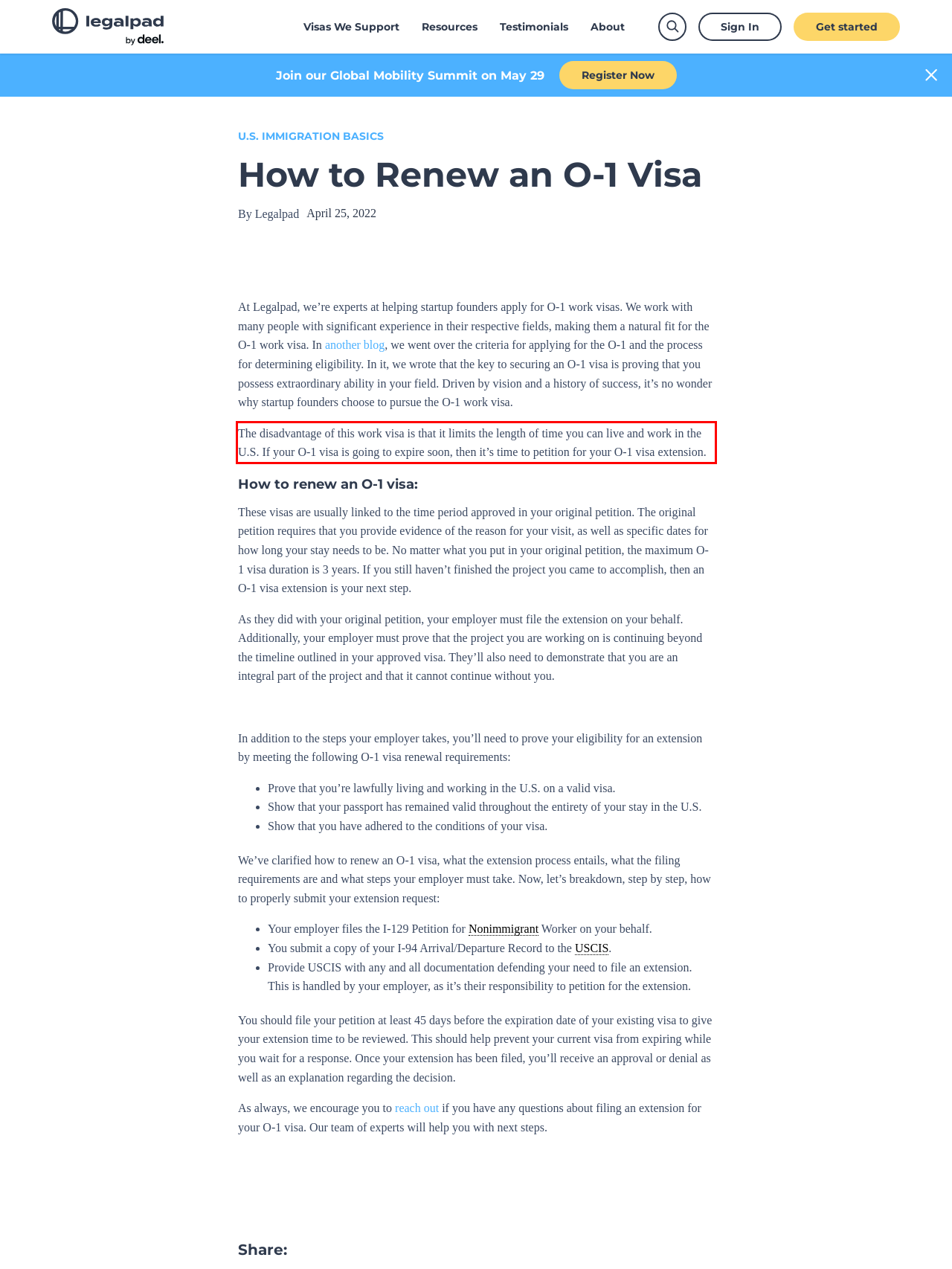The screenshot you have been given contains a UI element surrounded by a red rectangle. Use OCR to read and extract the text inside this red rectangle.

The disadvantage of this work visa is that it limits the length of time you can live and work in the U.S. If your O-1 visa is going to expire soon, then it’s time to petition for your O-1 visa extension.